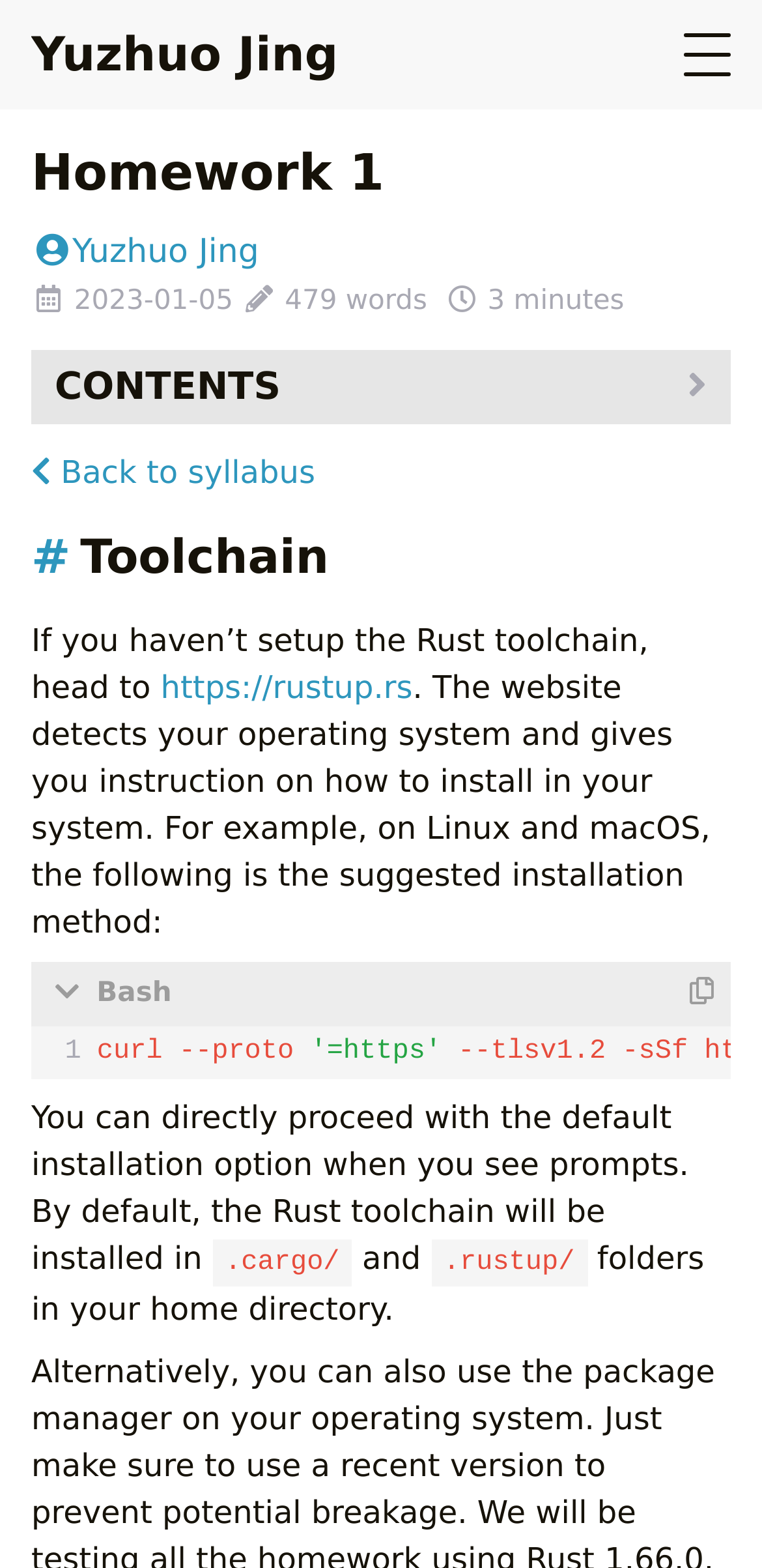Specify the bounding box coordinates of the element's region that should be clicked to achieve the following instruction: "Click on the link to setup the Rust toolchain". The bounding box coordinates consist of four float numbers between 0 and 1, in the format [left, top, right, bottom].

[0.211, 0.427, 0.541, 0.45]